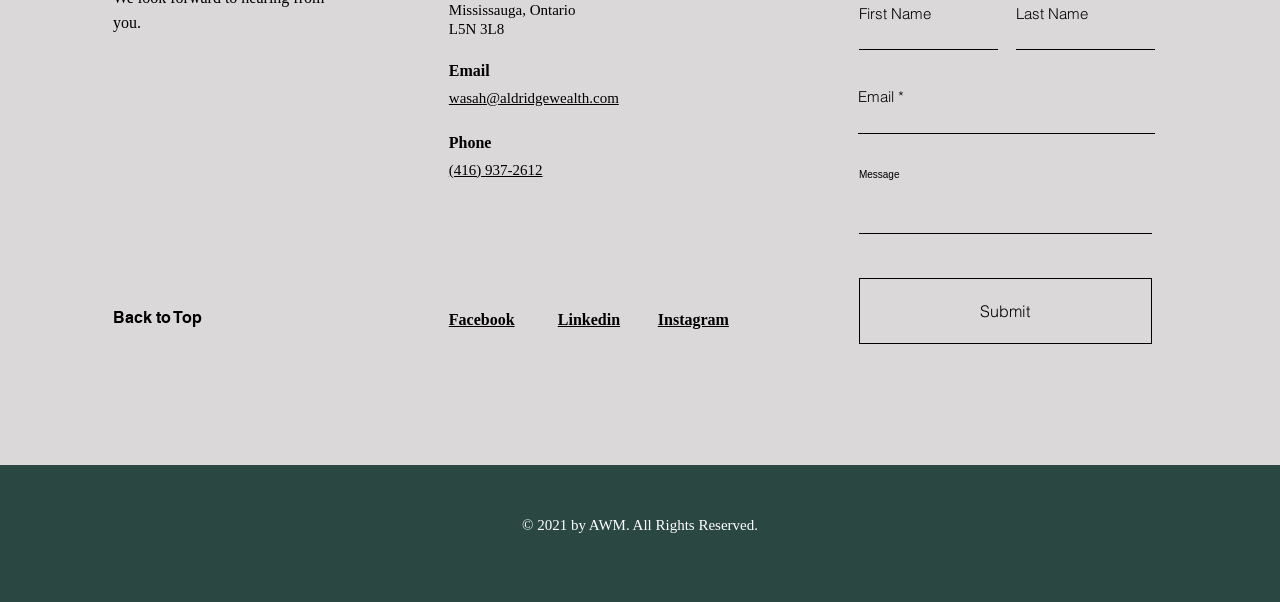Please provide a detailed answer to the question below based on the screenshot: 
What is the city and province of the contact address?

I found the contact information section on the webpage, which includes the city and province. The StaticText element with the text 'Mississauga, Ontario' provides this information.